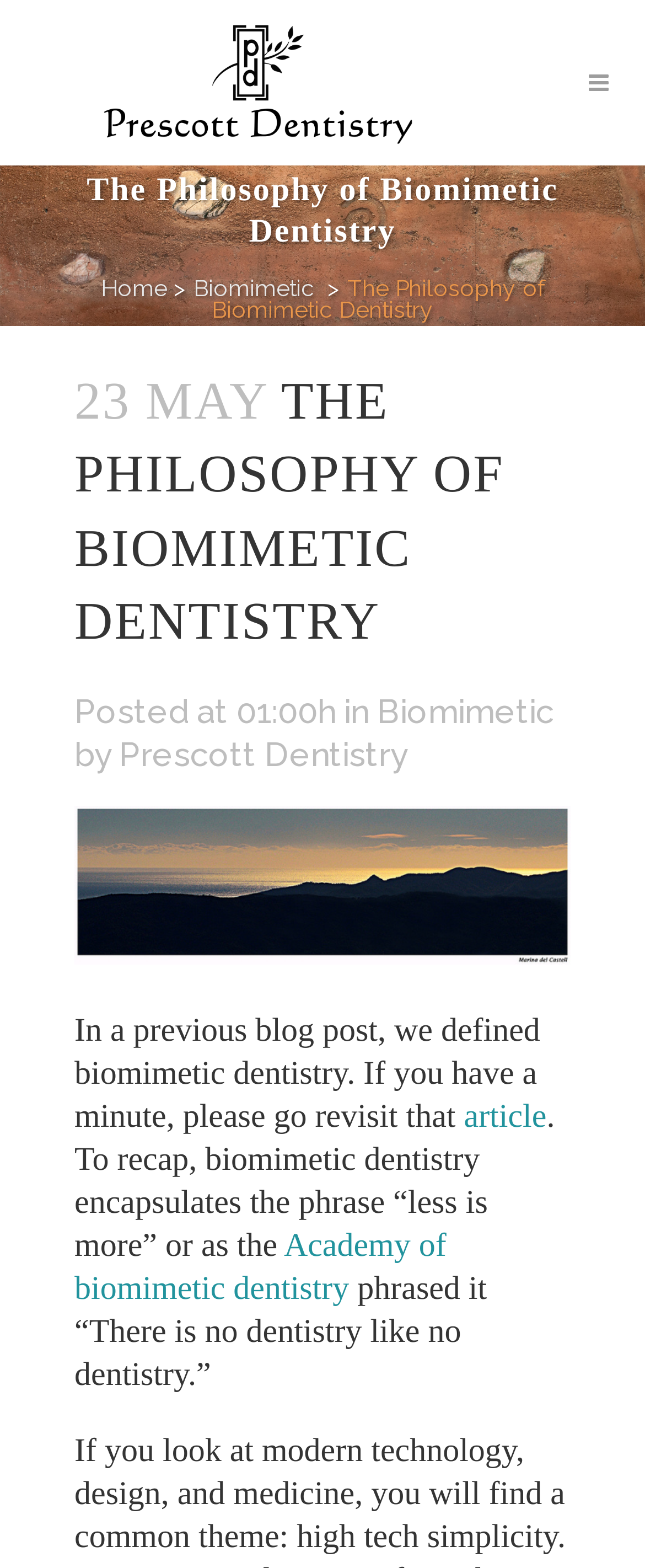Provide a one-word or one-phrase answer to the question:
What is the name of the academy mentioned in the article?

Academy of biomimetic dentistry